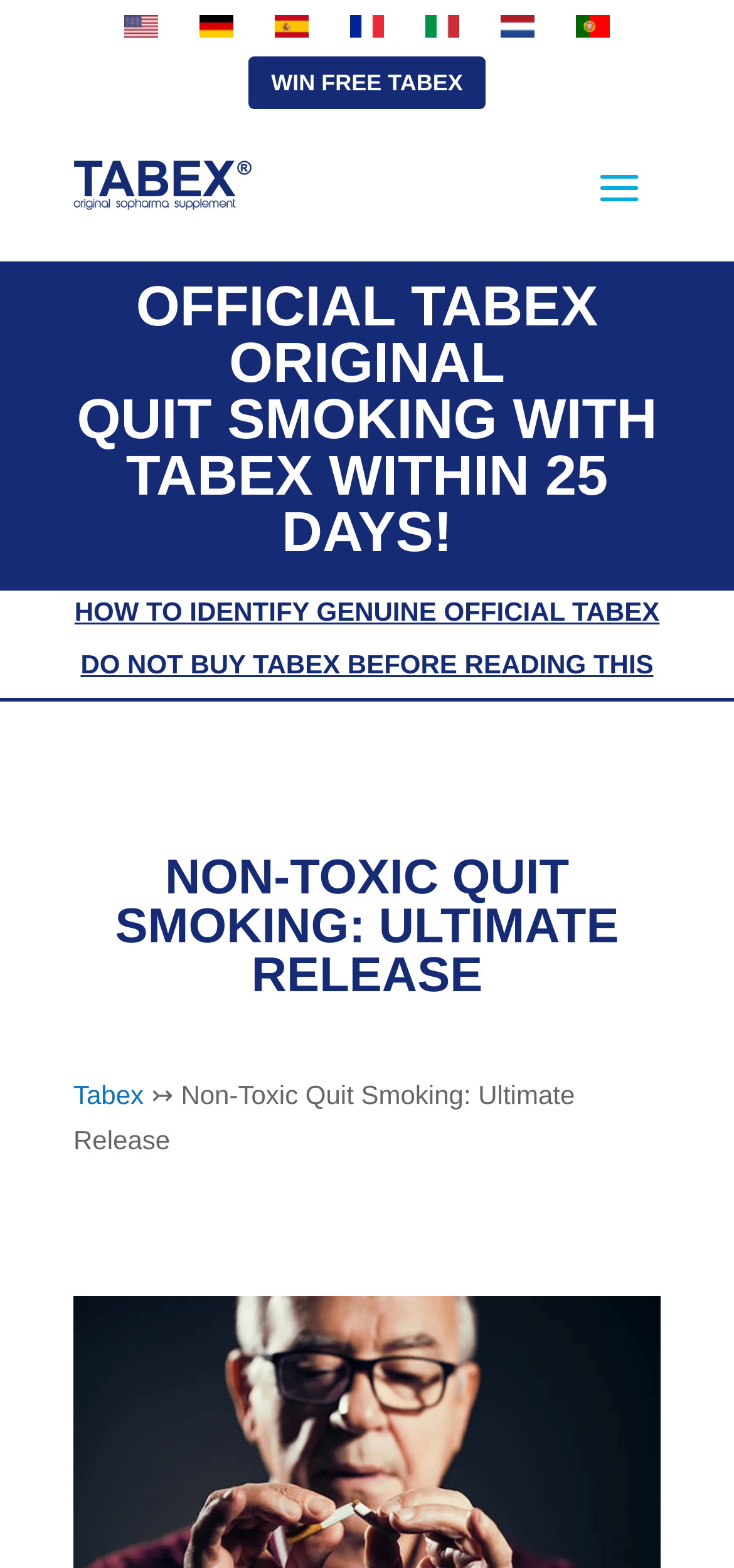Using the provided element description "WIN FREE TABEX", determine the bounding box coordinates of the UI element.

[0.339, 0.036, 0.661, 0.069]